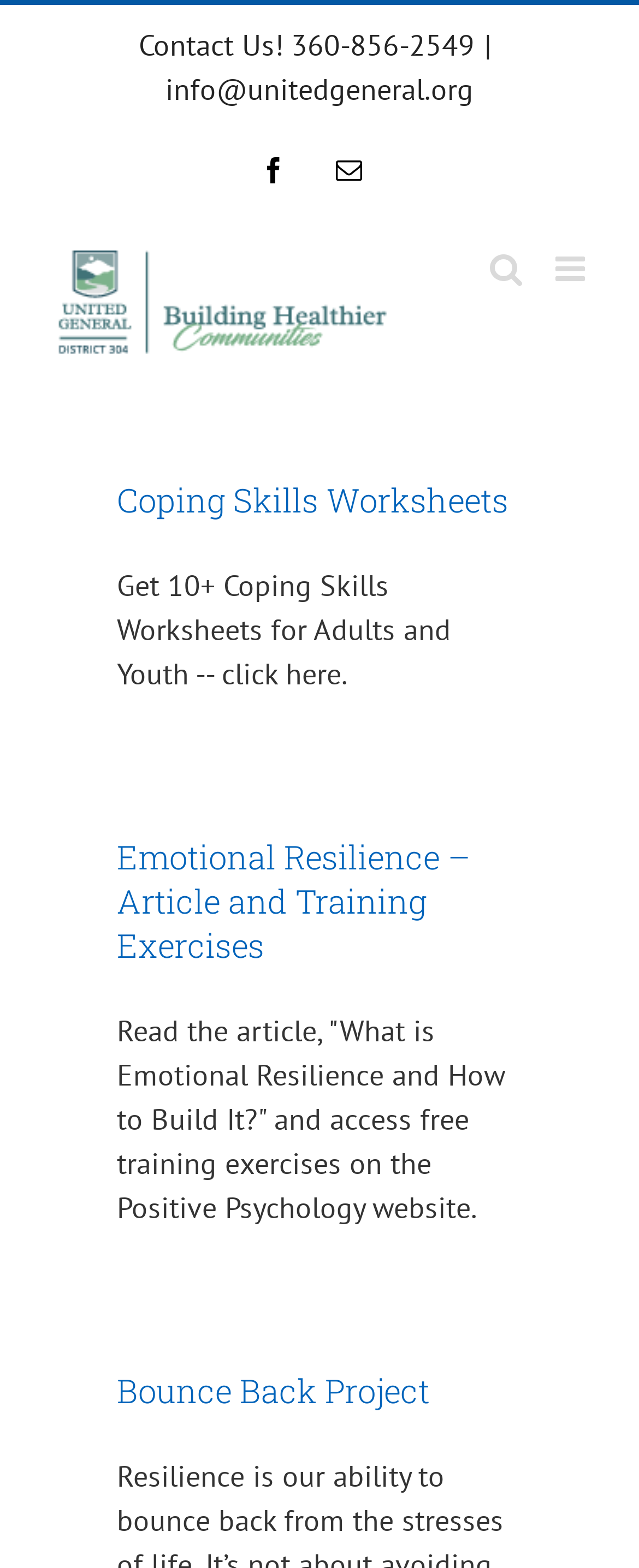Based on the image, provide a detailed response to the question:
How many articles are listed?

I counted the number of articles listed on the webpage, which are 'Coping Skills Worksheets', 'Emotional Resilience – Article and Training Exercises', and 'Bounce Back Project', so there are 3 articles listed.